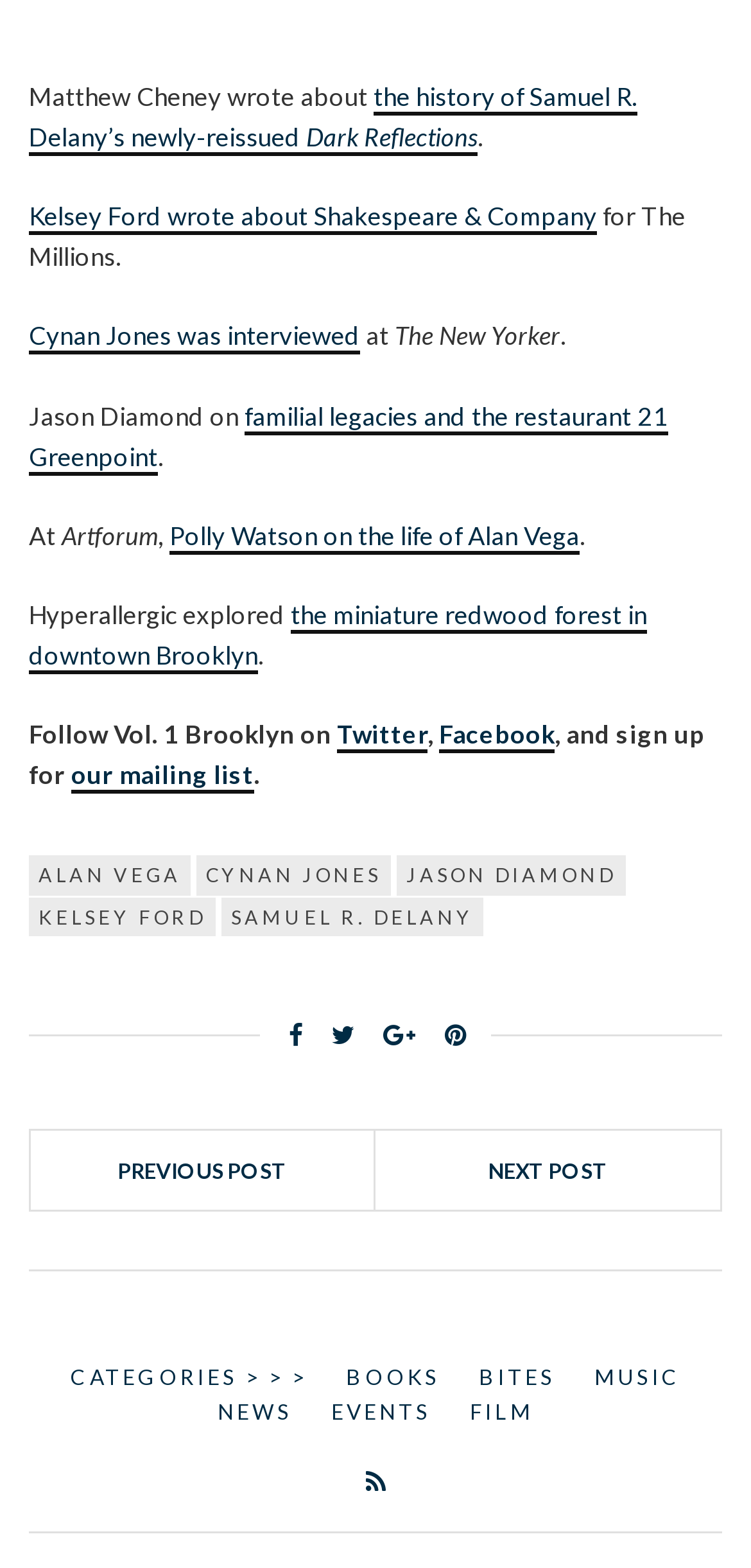Find the bounding box coordinates of the area that needs to be clicked in order to achieve the following instruction: "View the previous post". The coordinates should be specified as four float numbers between 0 and 1, i.e., [left, top, right, bottom].

[0.041, 0.721, 0.5, 0.772]